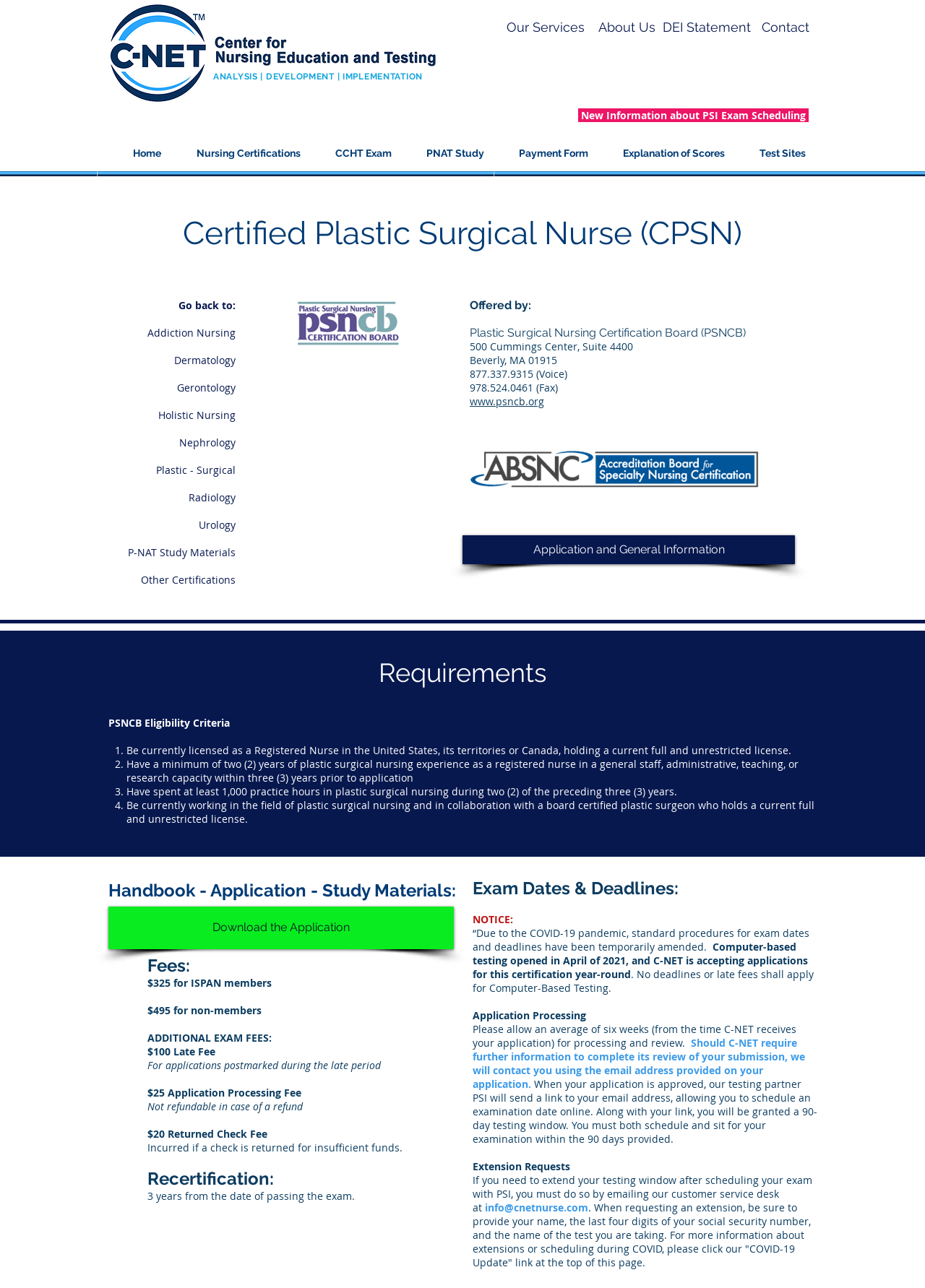Find the headline of the webpage and generate its text content.


ANALYSIS | DEVELOPMENT | IMPLEMENTATION